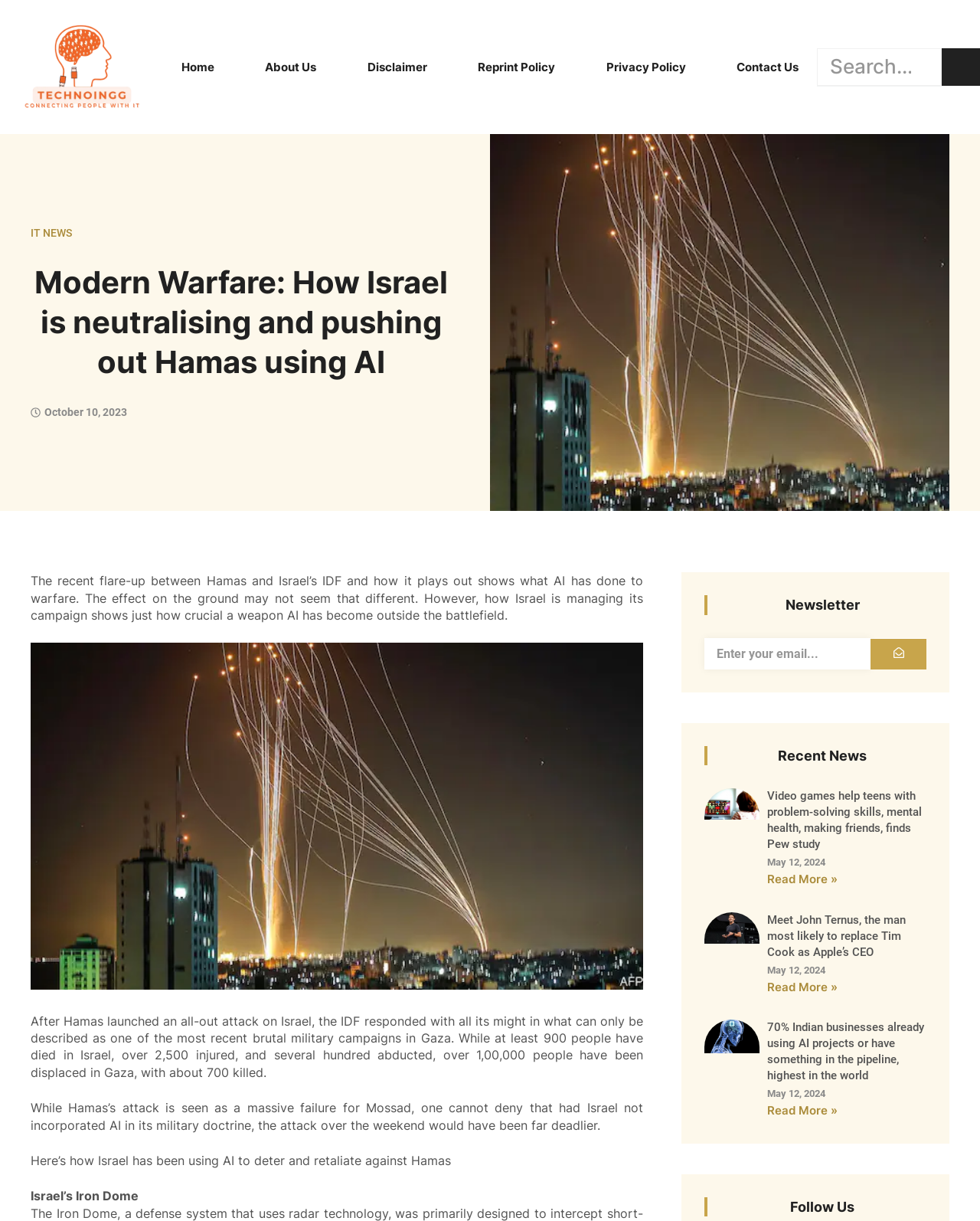Please identify the primary heading on the webpage and return its text.

Modern Warfare: How Israel is neutralising and pushing out Hamas using AI